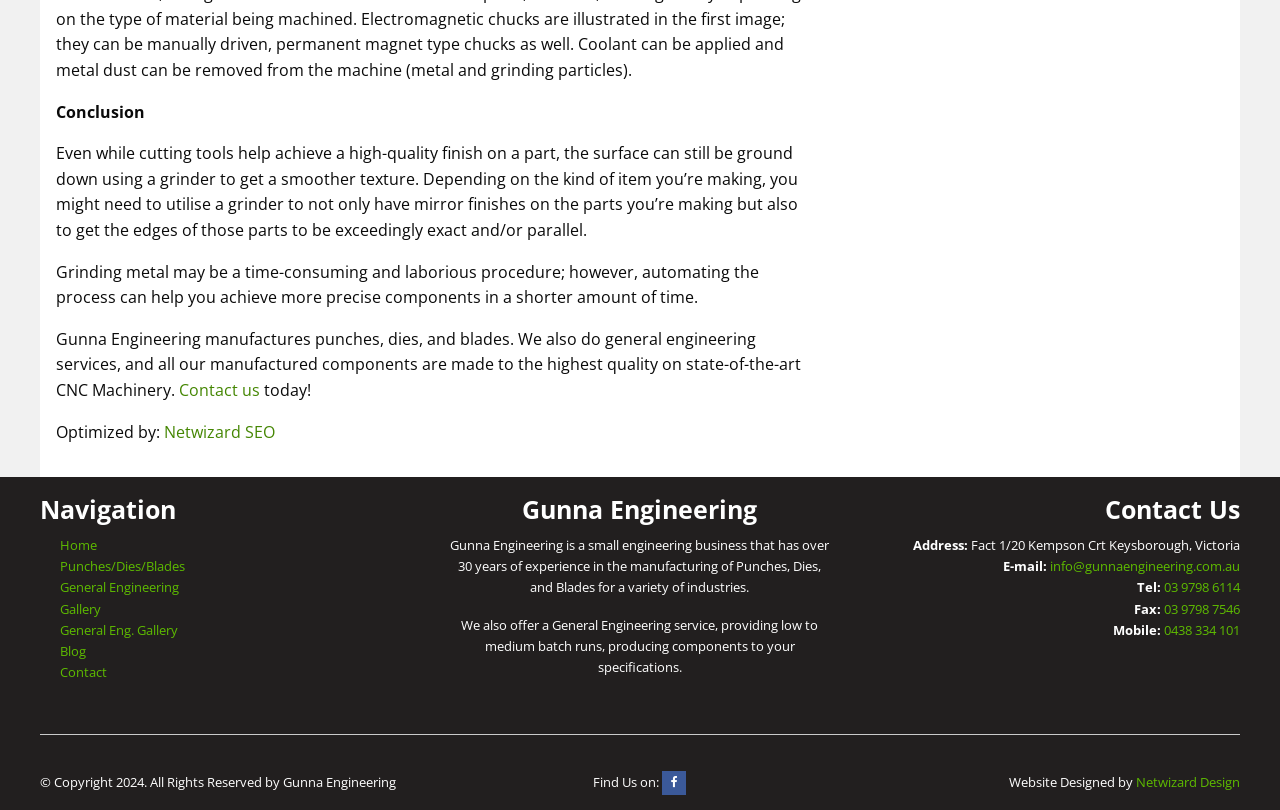Who designed the website of Gunna Engineering?
Observe the image and answer the question with a one-word or short phrase response.

Netwizard Design